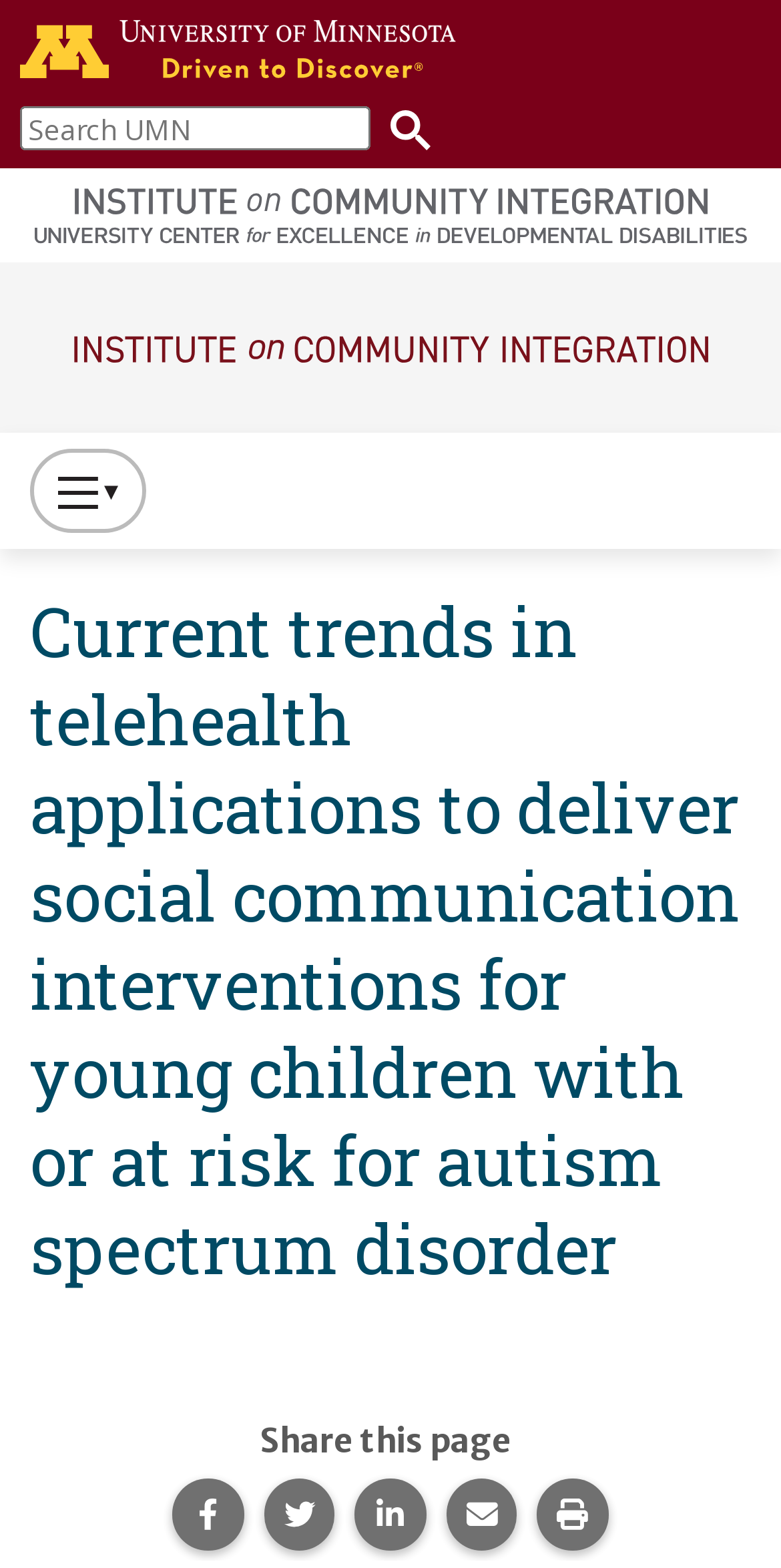What is the purpose of the button with the search icon?
Refer to the image and give a detailed answer to the question.

I analyzed the button with the search icon and the adjacent text 'Search UMN', which suggests that the purpose of the button is to search the University of Minnesota website.